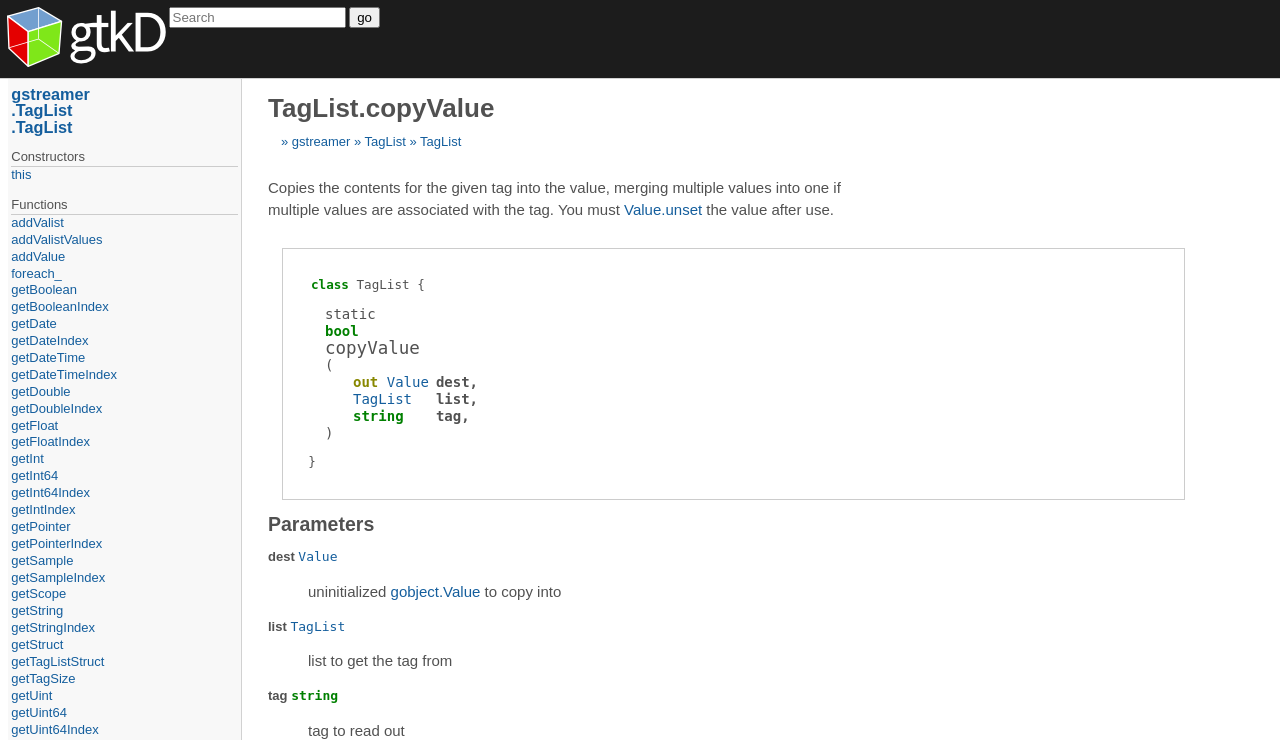Select the bounding box coordinates of the element I need to click to carry out the following instruction: "view the TagList documentation".

[0.277, 0.181, 0.317, 0.201]